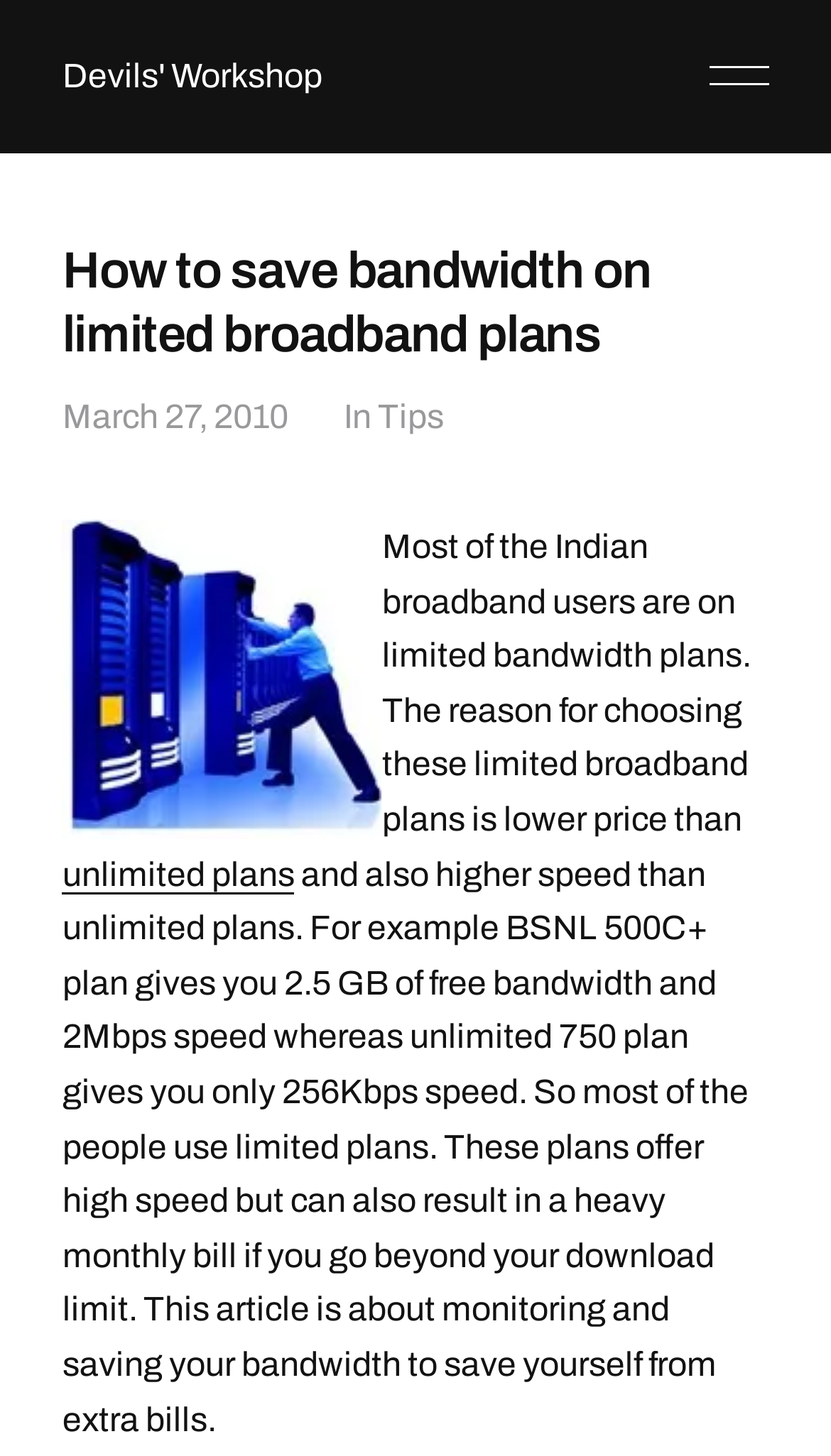Please specify the bounding box coordinates in the format (top-left x, top-left y, bottom-right x, bottom-right y), with all values as floating point numbers between 0 and 1. Identify the bounding box of the UI element described by: March 27, 2010

[0.075, 0.274, 0.347, 0.3]